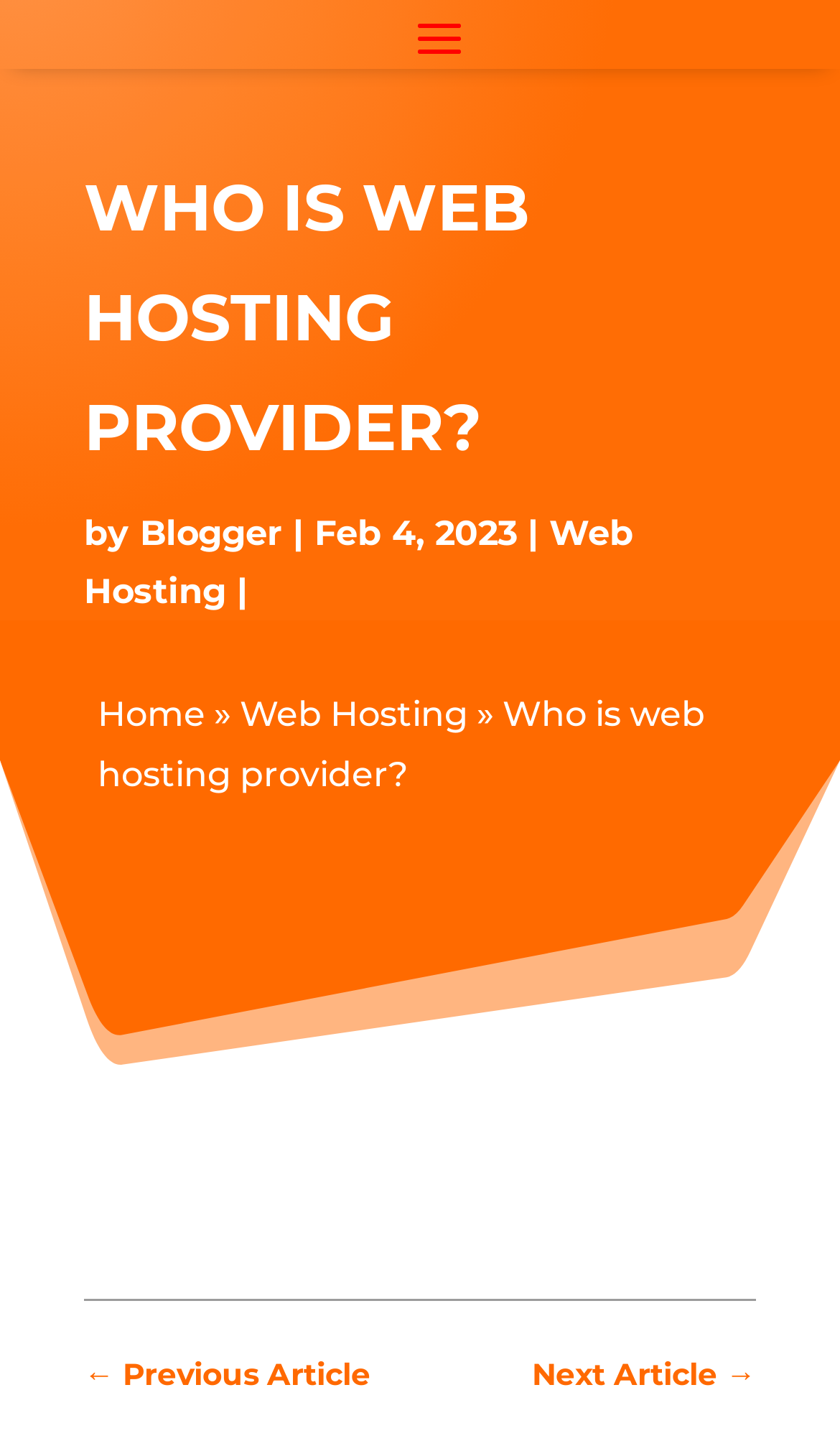Respond with a single word or phrase:
What is the date of the article?

Feb 4, 2023